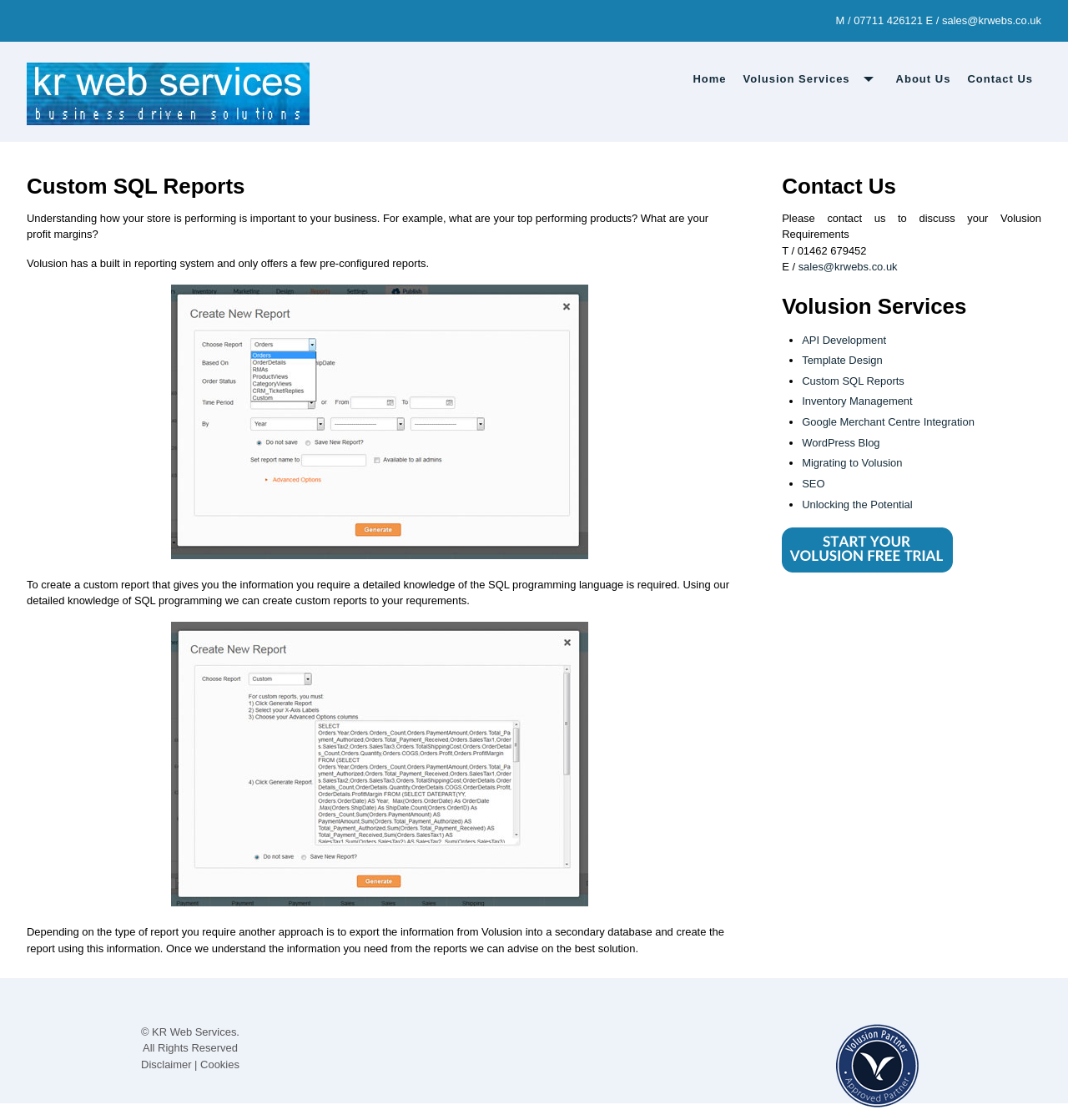Find the bounding box coordinates of the element to click in order to complete the given instruction: "Contact us through email."

[0.882, 0.013, 0.975, 0.024]